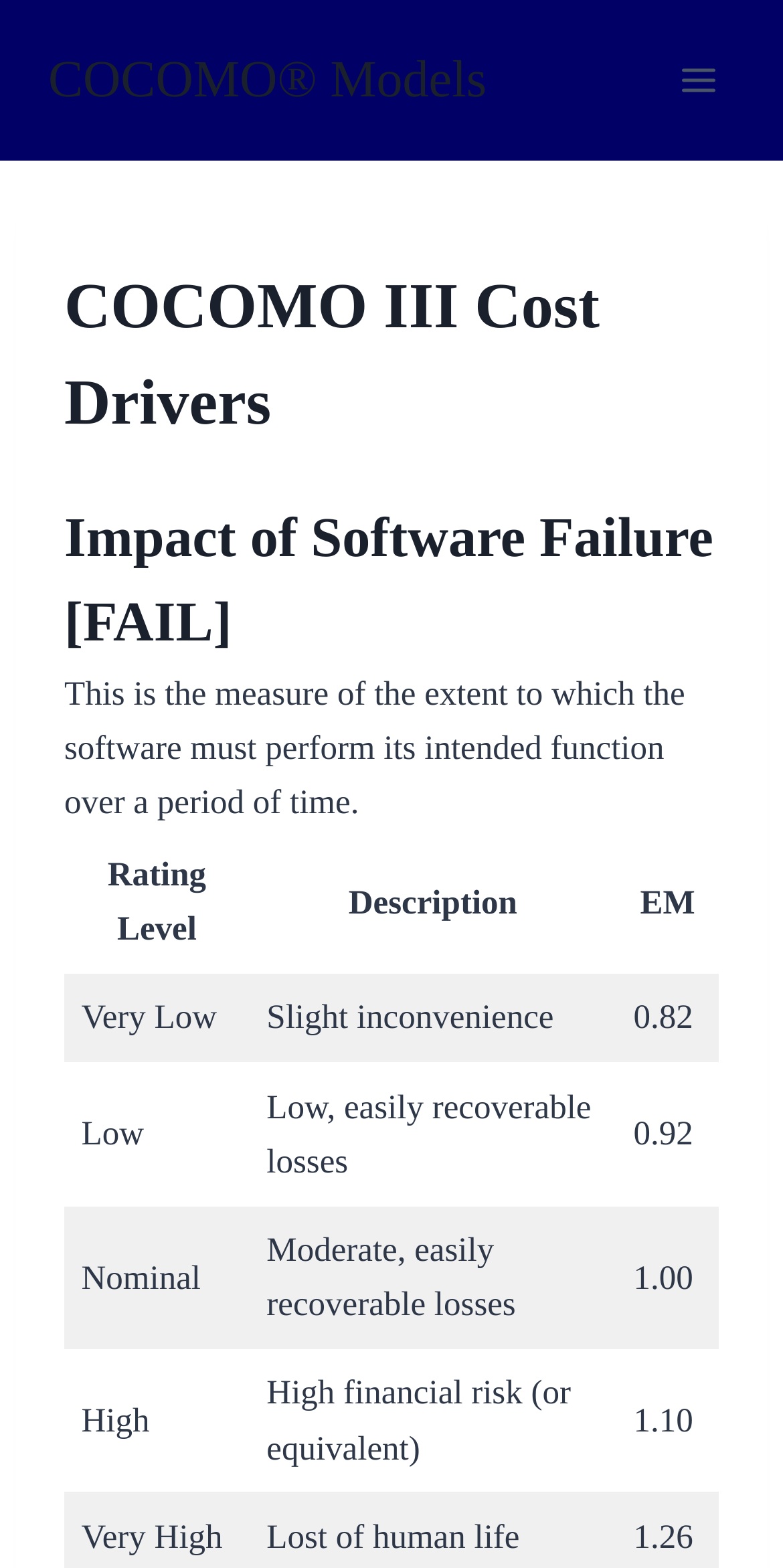Identify the bounding box of the UI component described as: "Toggle Menu".

[0.844, 0.031, 0.938, 0.071]